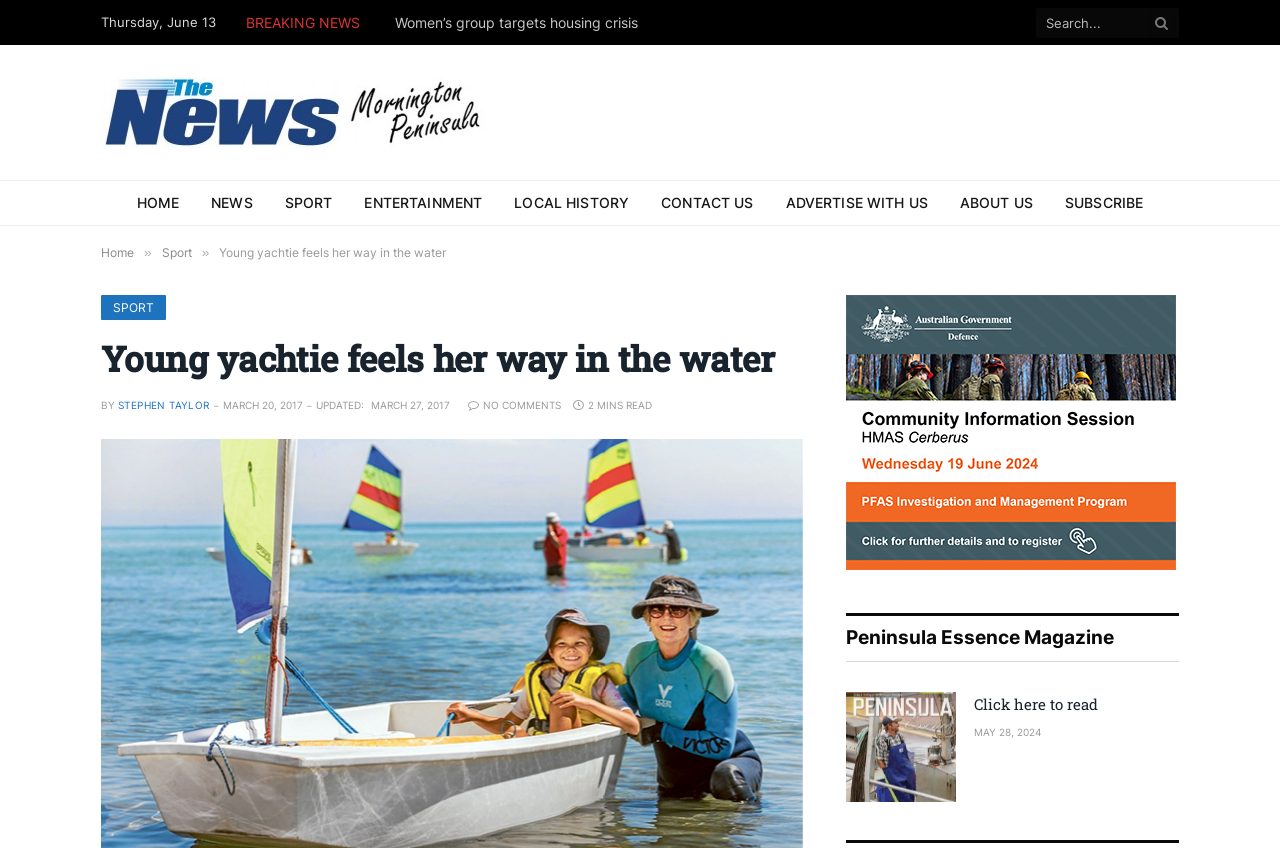Who is the author of the article?
Please respond to the question thoroughly and include all relevant details.

The author of the article is mentioned as STEPHEN TAYLOR, which is the name of the person who wrote the article.